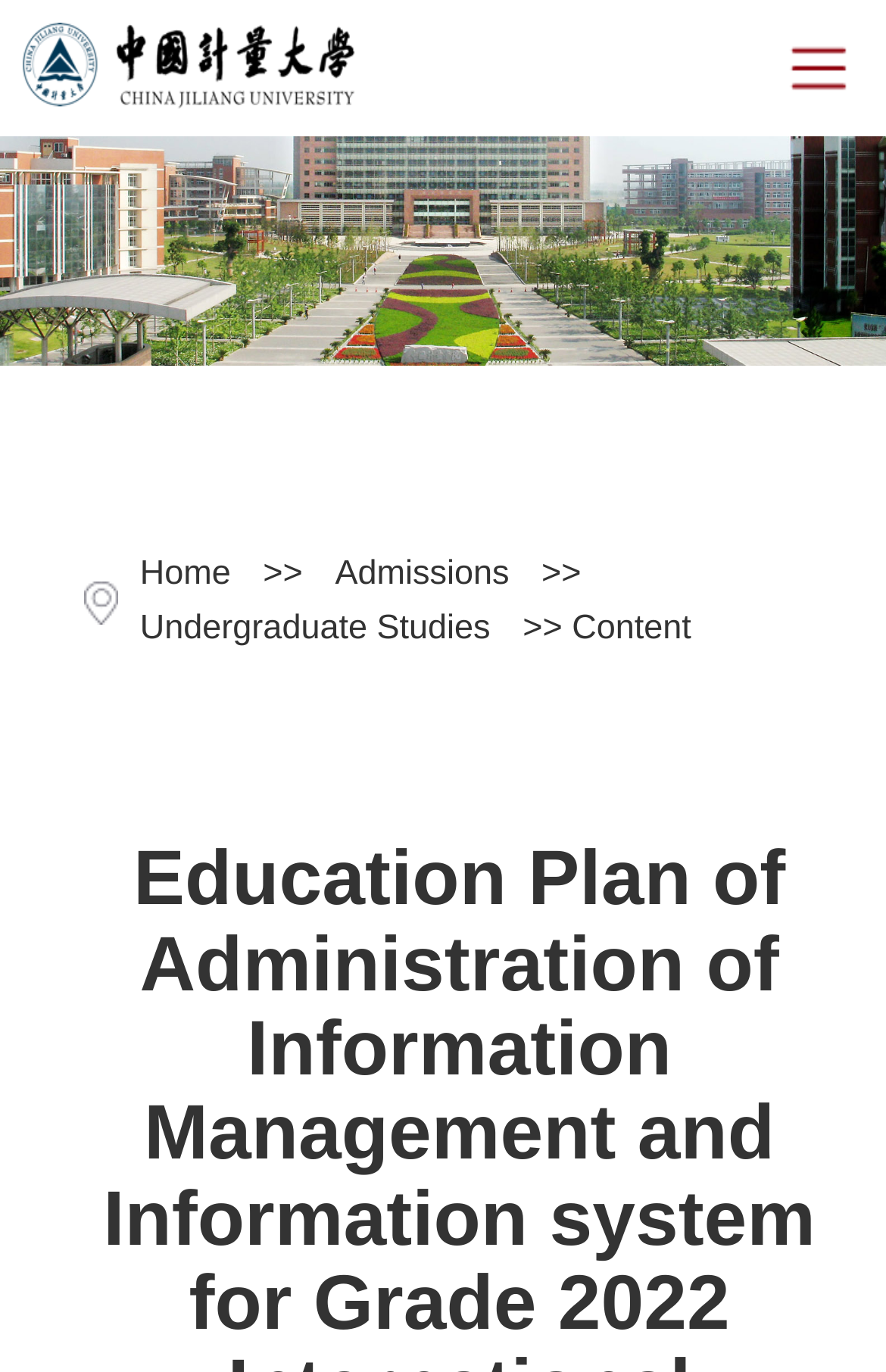Please determine the heading text of this webpage.

Education Plan of Administration of Information Management and Information system for Grade 2022 International Undergraduates